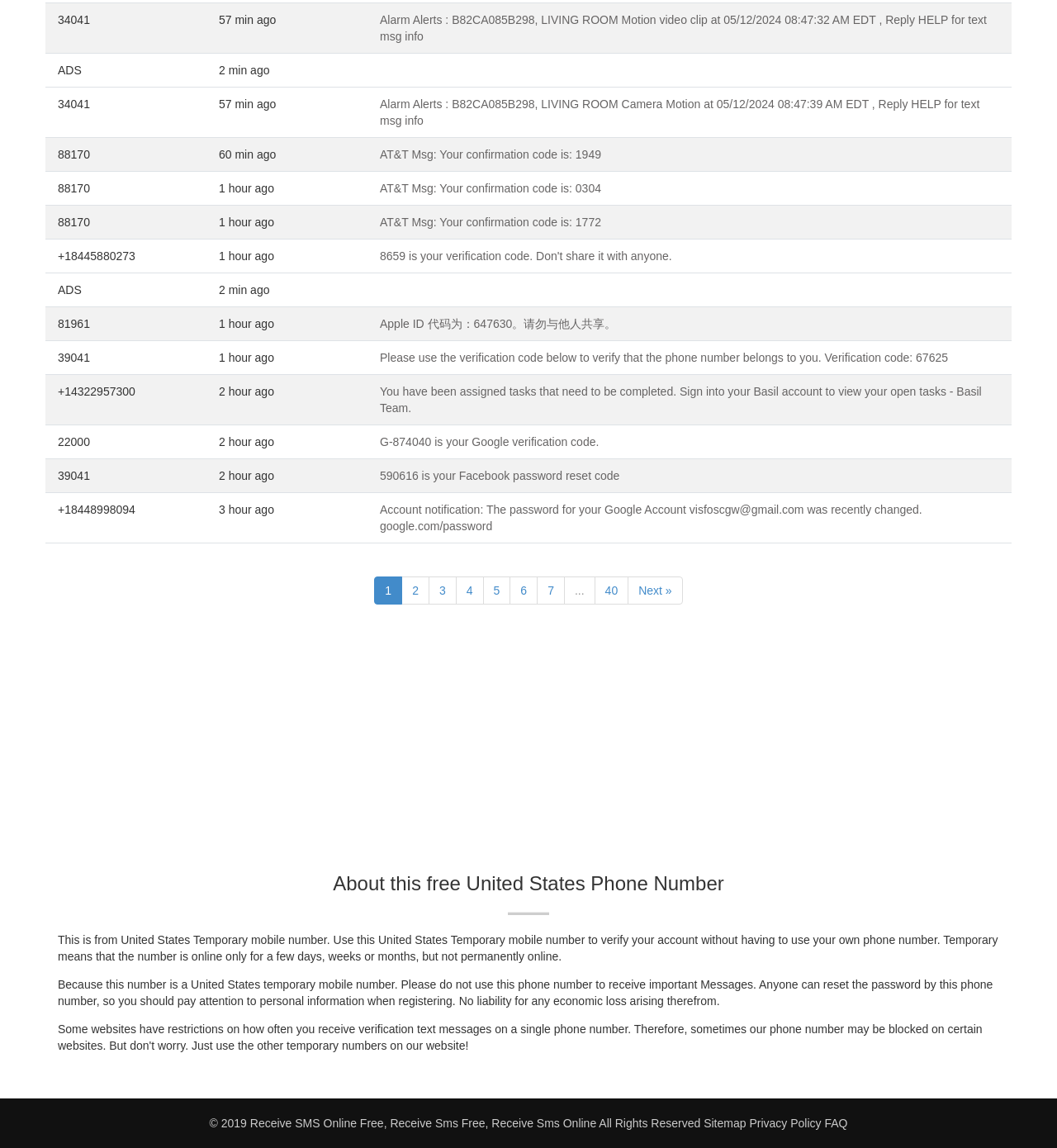What is the copyright year mentioned at the bottom of the webpage?
Give a detailed response to the question by analyzing the screenshot.

The copyright information at the bottom of the webpage indicates that the content is copyrighted from 2019.